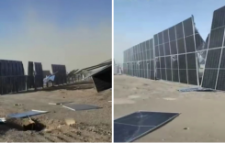What is the terrain where the solar panels are lying?
Use the information from the image to give a detailed answer to the question.

The terrain where the solar panels are lying is sandy, as mentioned in the caption, which suggests that the location might be a beach or a desert area.